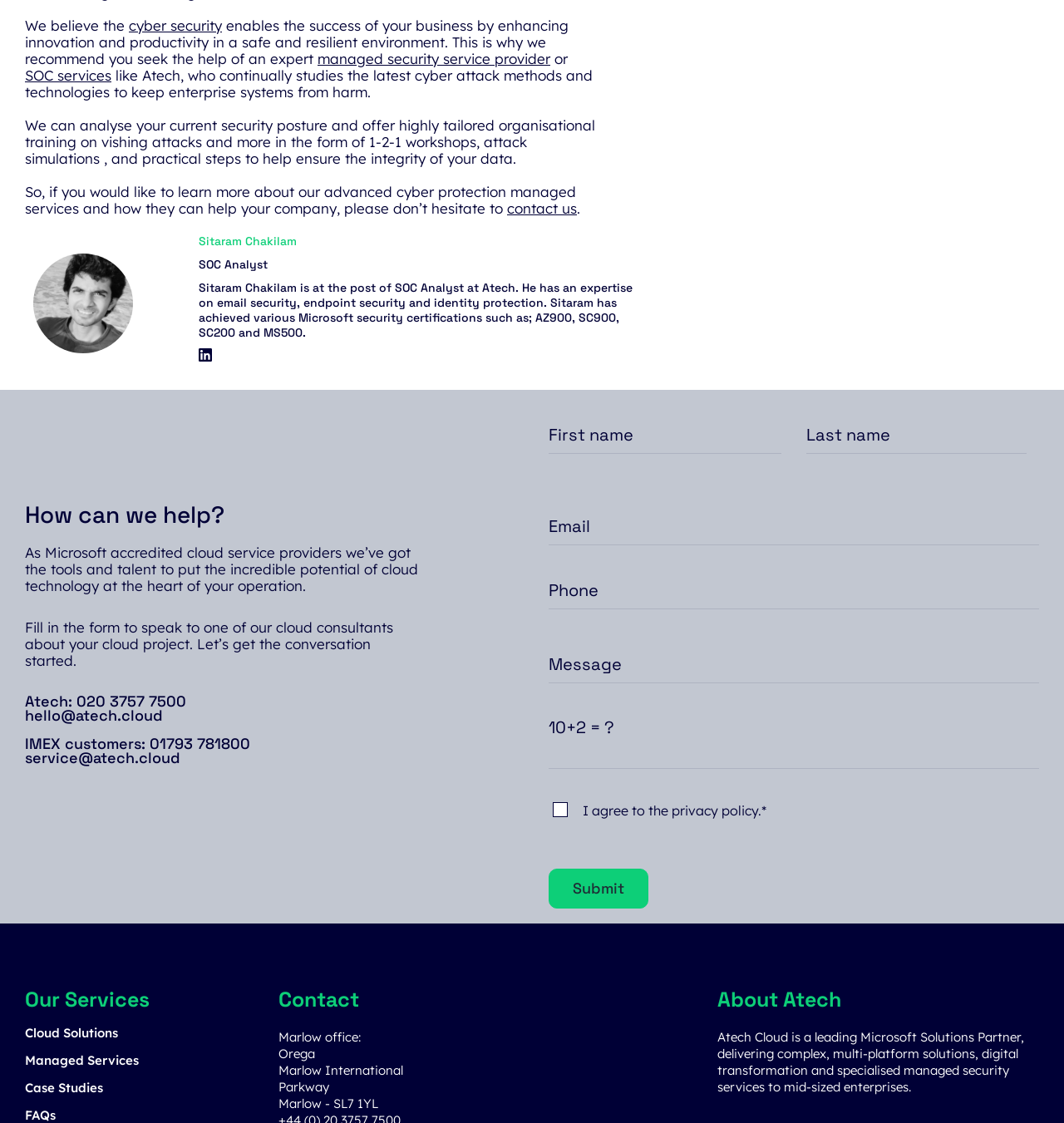Provide the bounding box coordinates of the HTML element this sentence describes: "managed security service provider". The bounding box coordinates consist of four float numbers between 0 and 1, i.e., [left, top, right, bottom].

[0.298, 0.044, 0.517, 0.06]